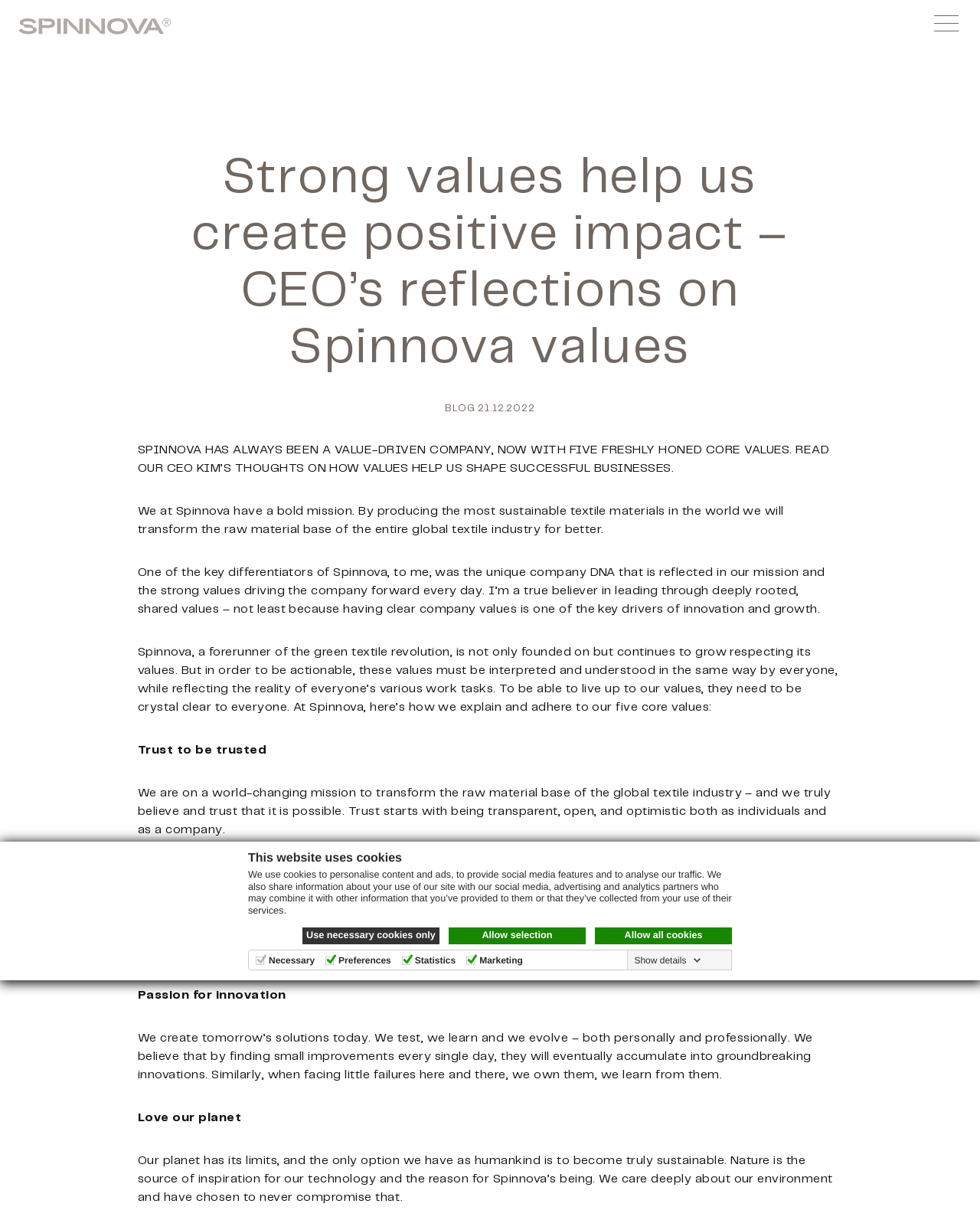What is the company's mission?
Using the image, provide a concise answer in one word or a short phrase.

Transform the raw material base of the global textile industry